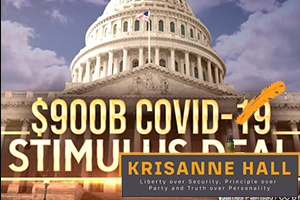What is the focus of KrisAnne Hall's political philosophy?
Answer the question with just one word or phrase using the image.

Individual freedoms